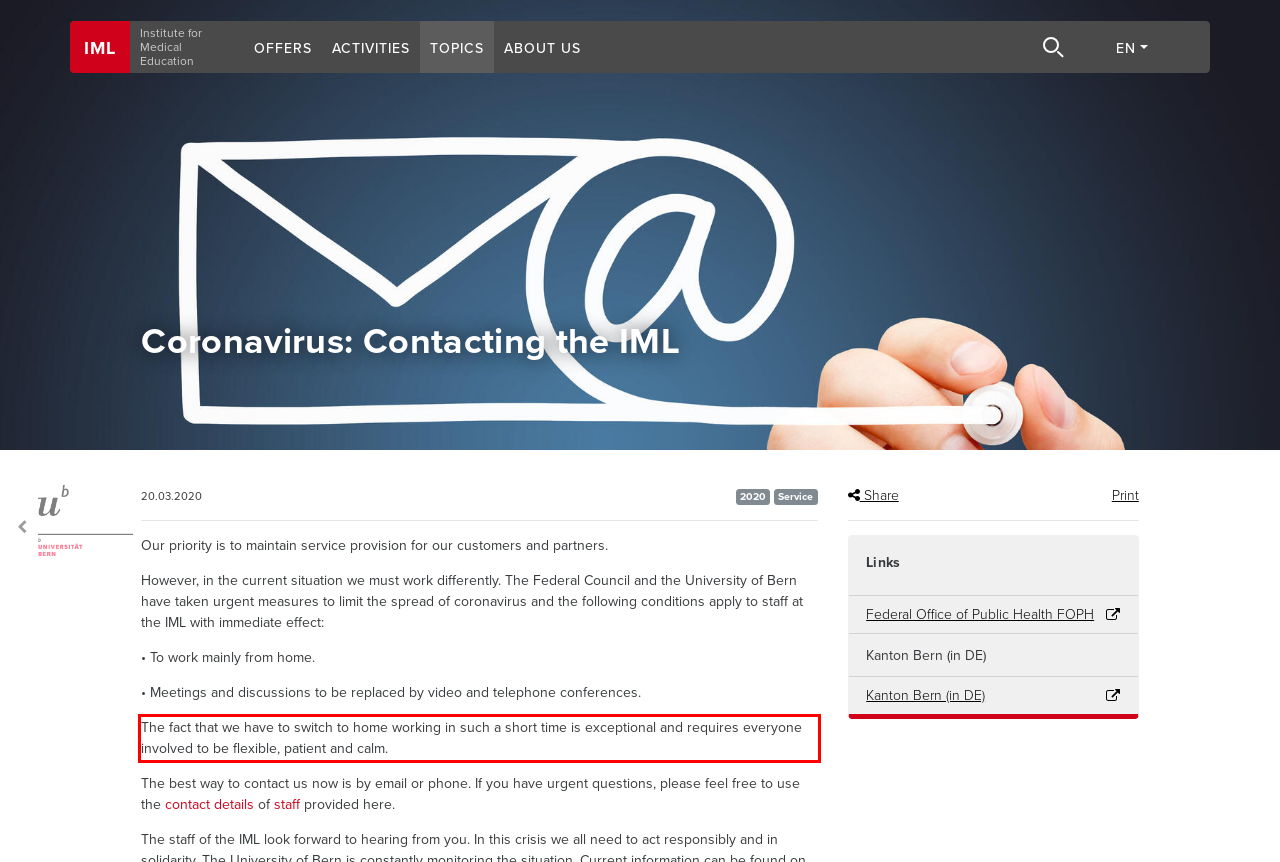You are given a screenshot of a webpage with a UI element highlighted by a red bounding box. Please perform OCR on the text content within this red bounding box.

The fact that we have to switch to home working in such a short time is exceptional and requires everyone involved to be flexible, patient and calm.